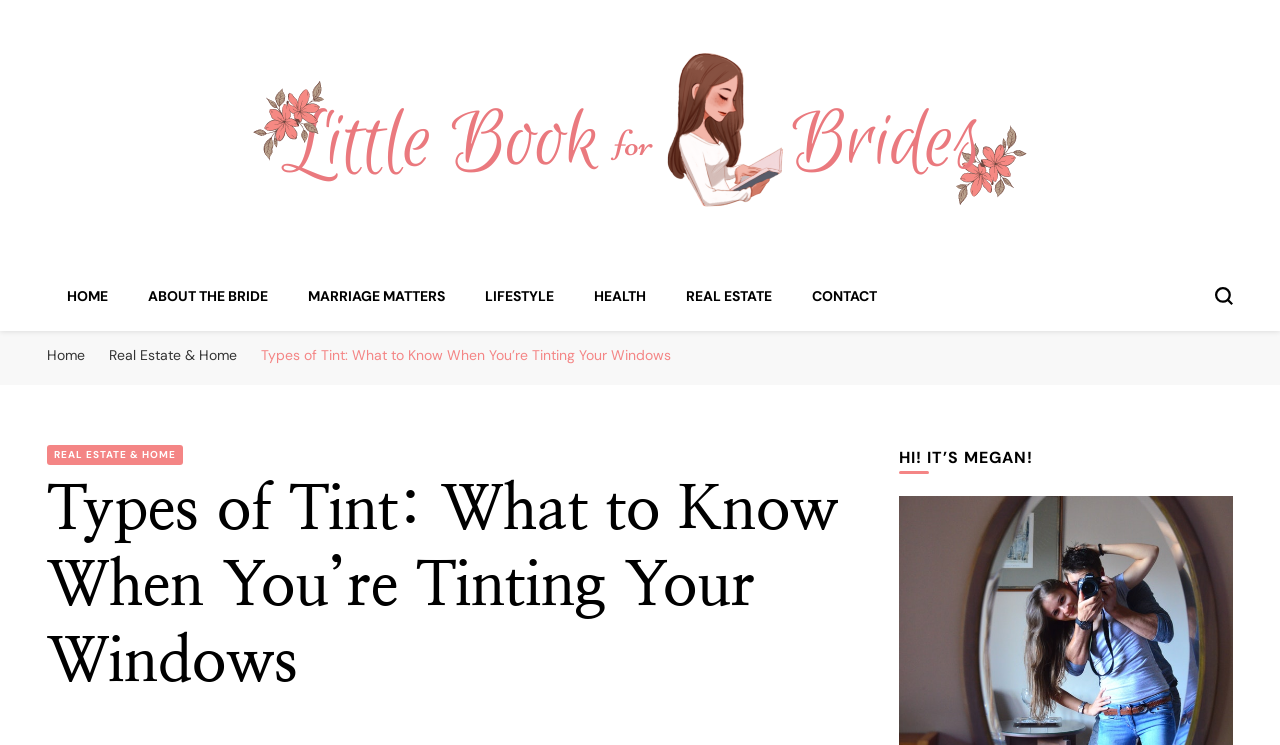Please find the bounding box coordinates for the clickable element needed to perform this instruction: "go to home page".

[0.052, 0.385, 0.084, 0.409]